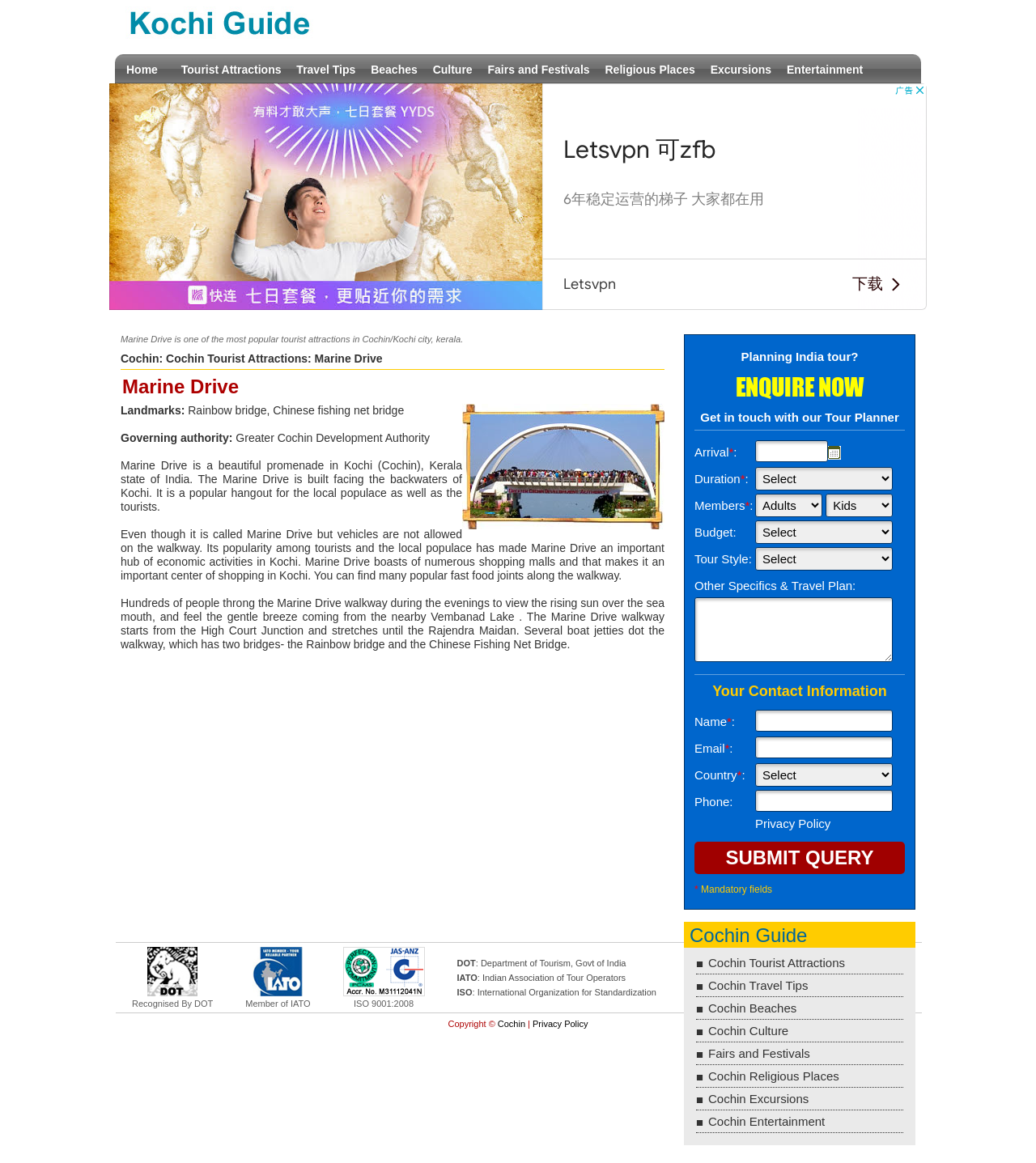Generate a thorough description of the webpage.

The webpage is about Marine Drive in Kochi, Kerala, India. At the top, there are several links to other pages, including "Lucknow Guide", "Home", "Tourist Attractions", "Travel Tips", and more. Below these links, there is a large advertisement iframe.

The main content of the page starts with a heading "Marine Drive" and a brief description of Marine Drive as a popular tourist attraction in Cochin/Kochi city, Kerala. There is also a link to "Cochin" and "Cochin Tourist Attractions" next to the description.

Below the description, there is an image of the Rainbow Bridge, Cochin, and a heading "Landmarks:" followed by a list of landmarks, including the Rainbow bridge and Chinese fishing net bridge. There is also information about the governing authority of Marine Drive, which is the Greater Cochin Development Authority.

The page then provides a detailed description of Marine Drive, including its location, features, and popularity among tourists and locals. There are several paragraphs of text that describe the walkway, the views, and the activities that can be done there.

On the right side of the page, there is a form to plan an India tour, with fields to enter arrival and departure dates, duration, members, budget, and other specific travel plans. There is also a section to enter contact information, including name, email, country, and phone number.

At the bottom of the page, there are links to other related pages, including "Cochin Guide", "Cochin Tourist Attractions", "Cochin Travel Tips", and more. There is also a content information section with a layout table.